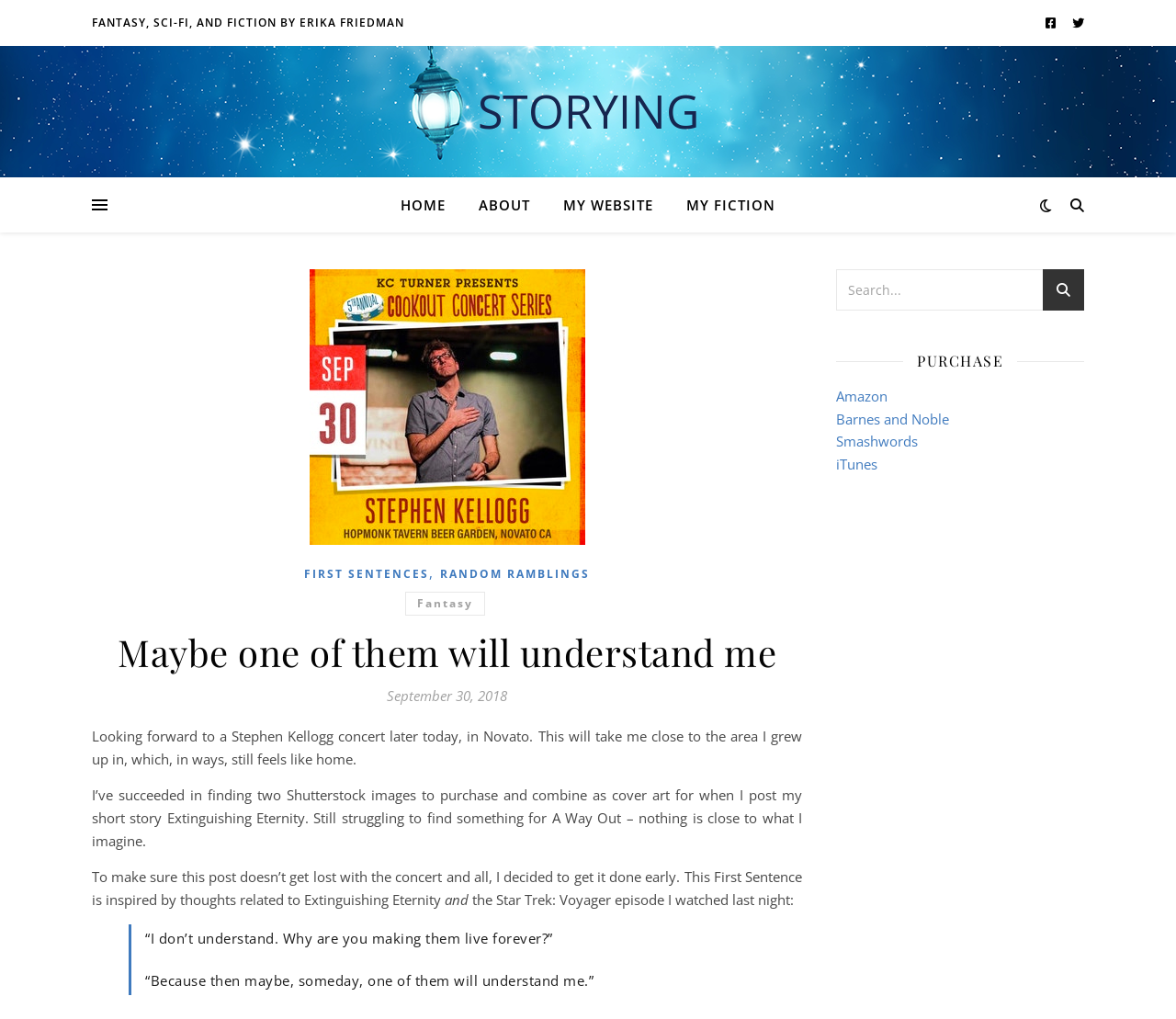Please identify the bounding box coordinates of the element on the webpage that should be clicked to follow this instruction: "Purchase on Amazon". The bounding box coordinates should be given as four float numbers between 0 and 1, formatted as [left, top, right, bottom].

[0.711, 0.38, 0.755, 0.398]